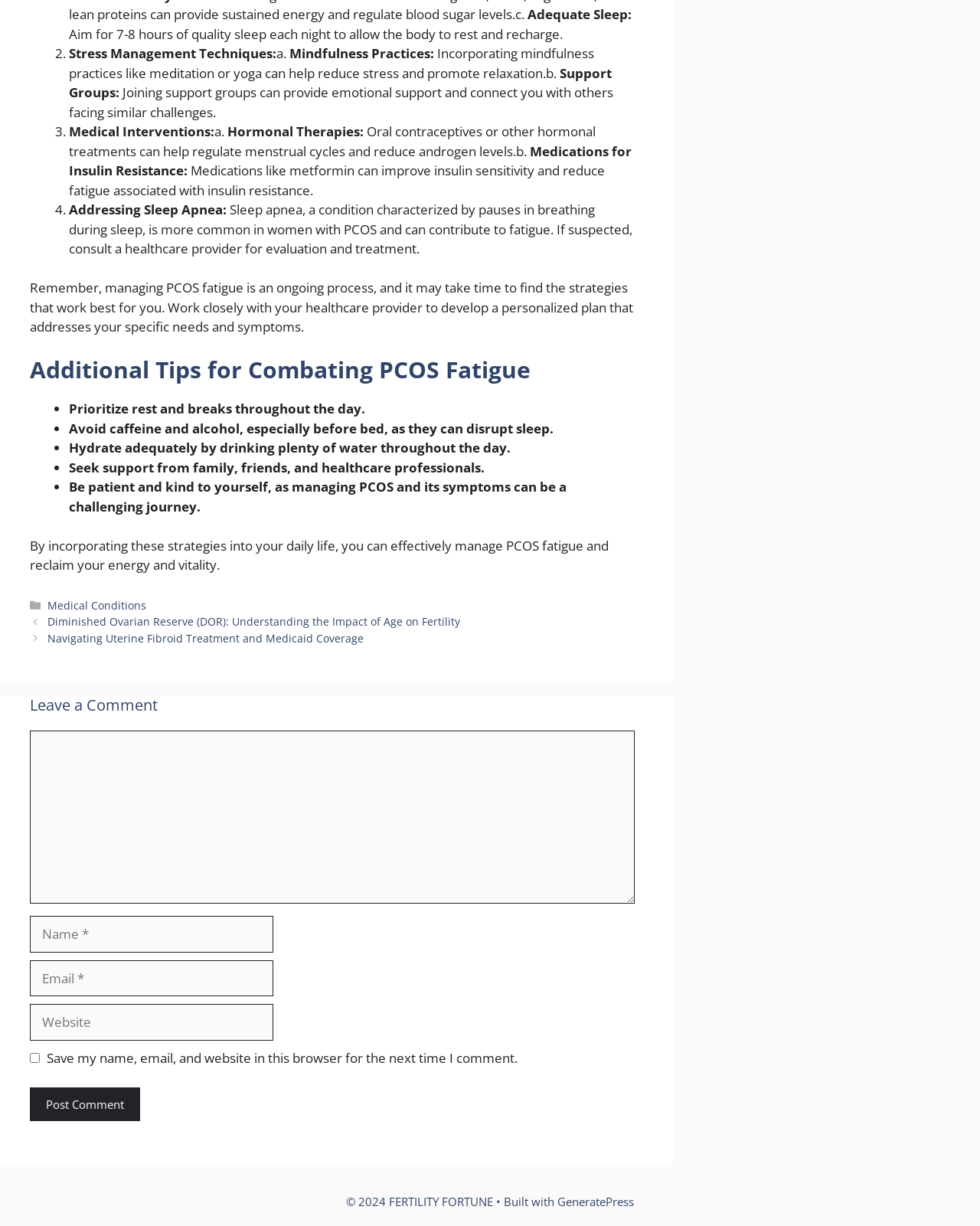Find the bounding box coordinates of the clickable area that will achieve the following instruction: "Enter your name in the 'Name' field".

[0.03, 0.747, 0.279, 0.777]